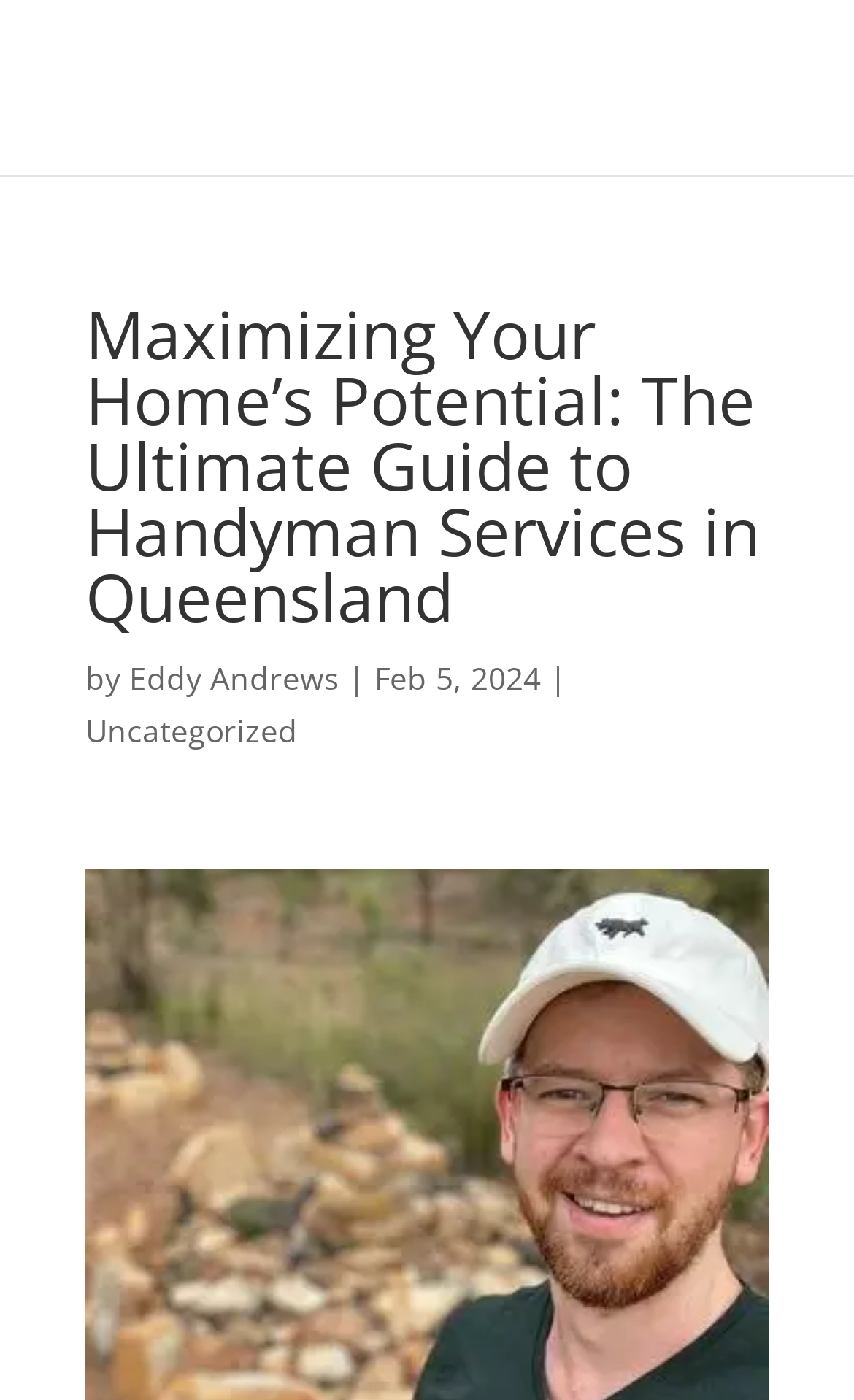Write a detailed summary of the webpage.

The webpage appears to be a blog post or article titled "Maximizing Your Home’s Potential: The Ultimate Guide to Handyman Services in Queensland". At the top, there is a logo or image of "Eddy Andrews" accompanied by a link to the same name, positioned near the top left corner of the page. 

Below the logo, the main title of the article is prominently displayed, taking up a significant portion of the page's width. The title is followed by the author's name, "Eddy Andrews", and a separator symbol "|". The date of publication, "Feb 5, 2024", is also provided. 

On the same line as the author's name, there is a link to the category "Uncategorized", situated towards the top right corner of the page. The meta description suggests that the article will discuss ways to enhance living spaces in Queensland, but the content of the article itself is not provided in the accessibility tree.